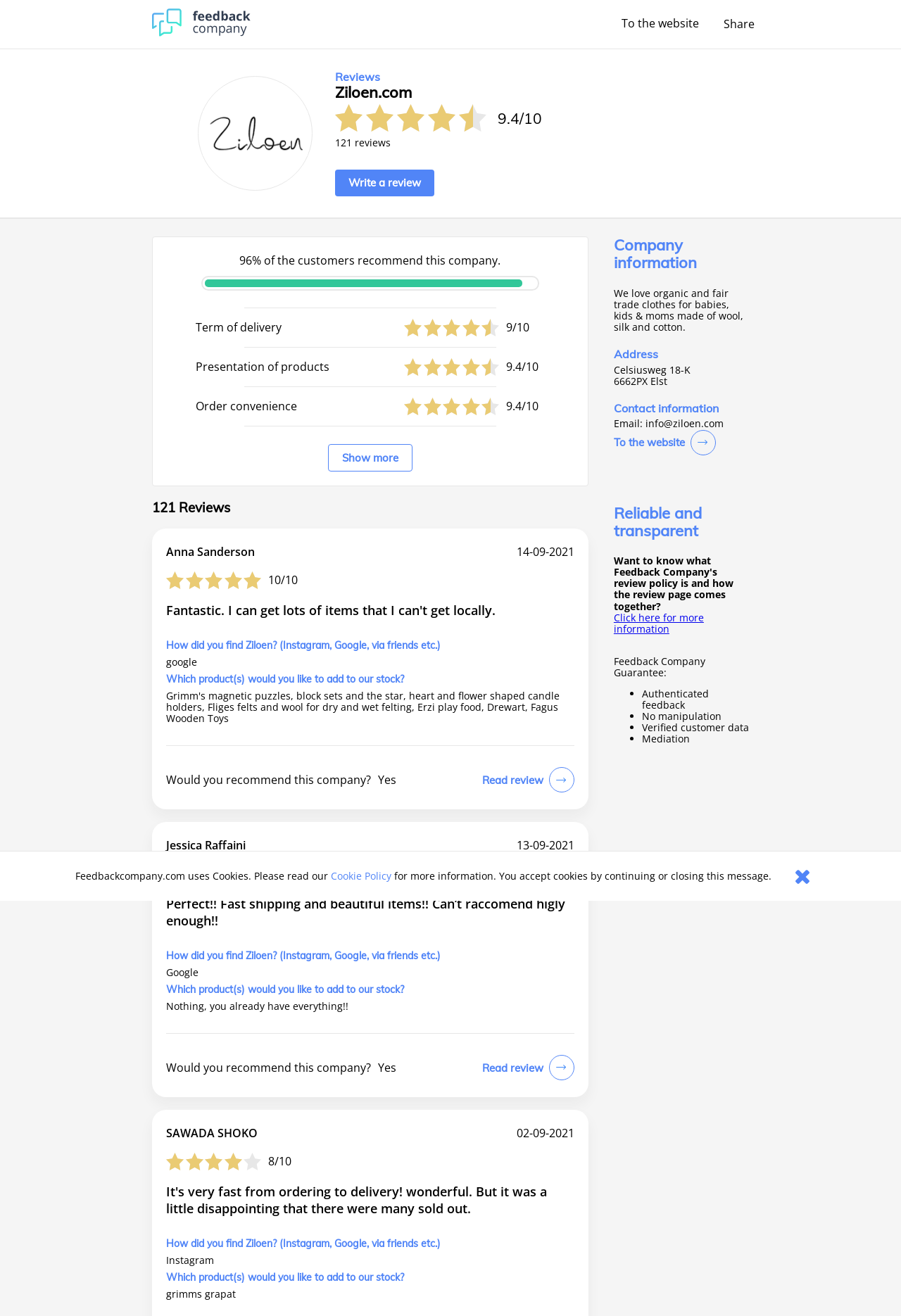Refer to the image and provide a thorough answer to this question:
What is the rating given by Anna Sanderson?

Anna Sanderson's review is displayed on the webpage, and her rating is shown as '10/10', which is displayed next to her name.